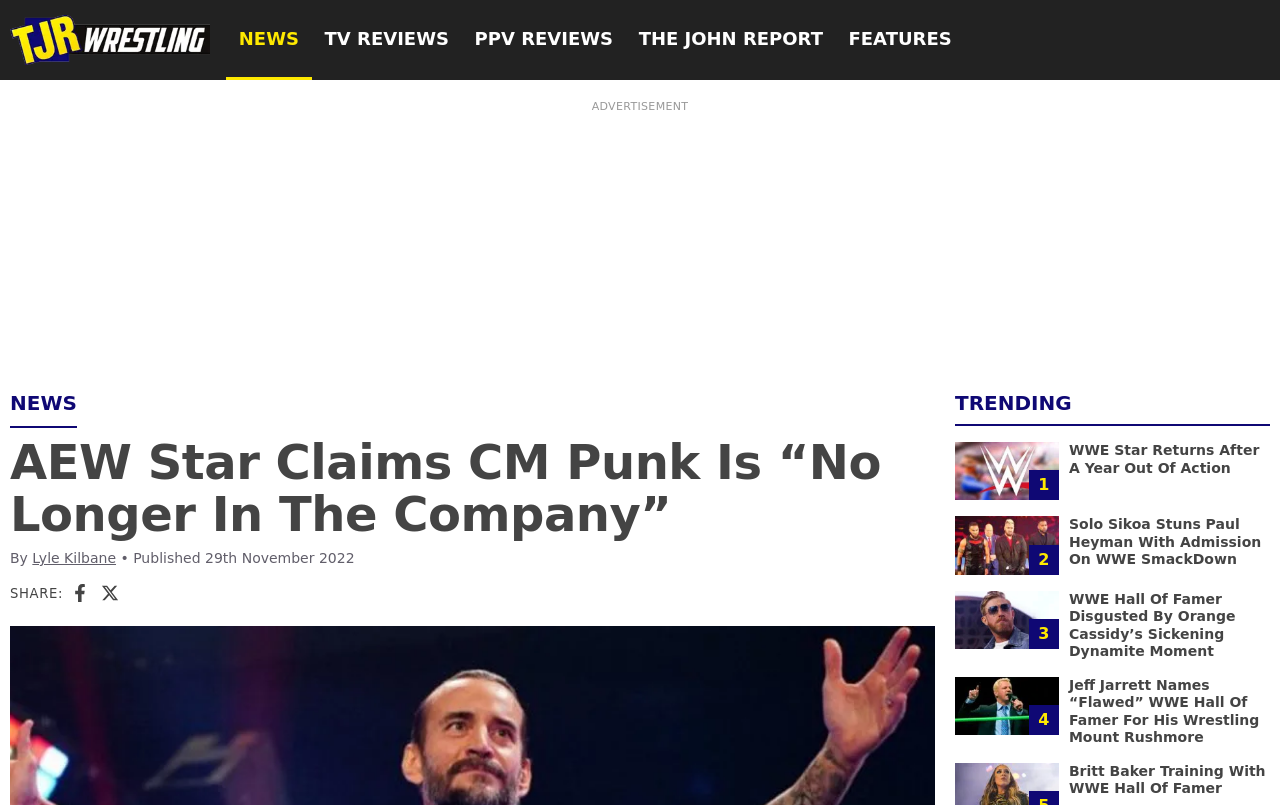Determine the bounding box coordinates of the region that needs to be clicked to achieve the task: "Go to NEWS page".

[0.177, 0.0, 0.244, 0.099]